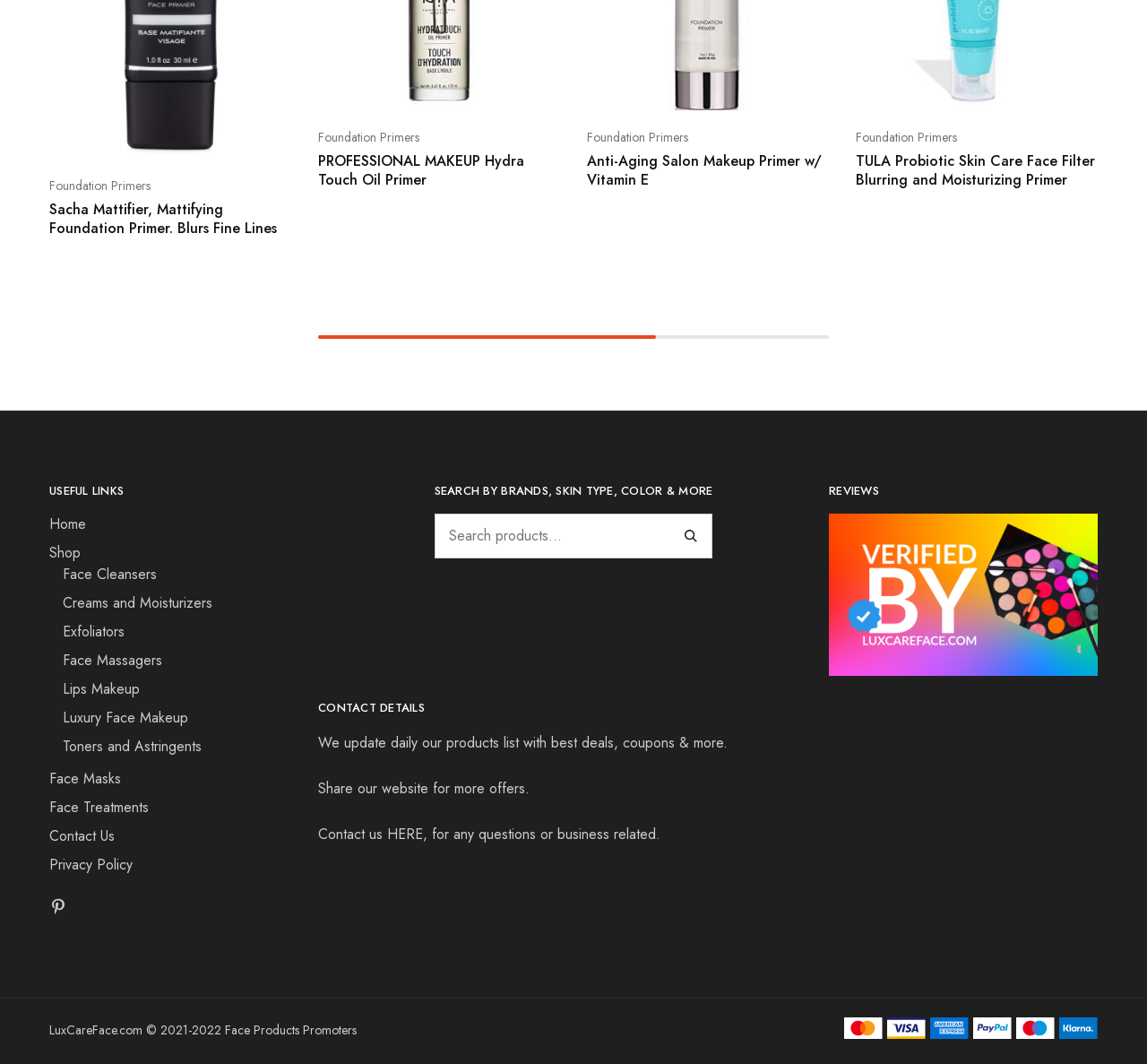Identify the coordinates of the bounding box for the element described below: "HERE". Return the coordinates as four float numbers between 0 and 1: [left, top, right, bottom].

[0.338, 0.774, 0.369, 0.794]